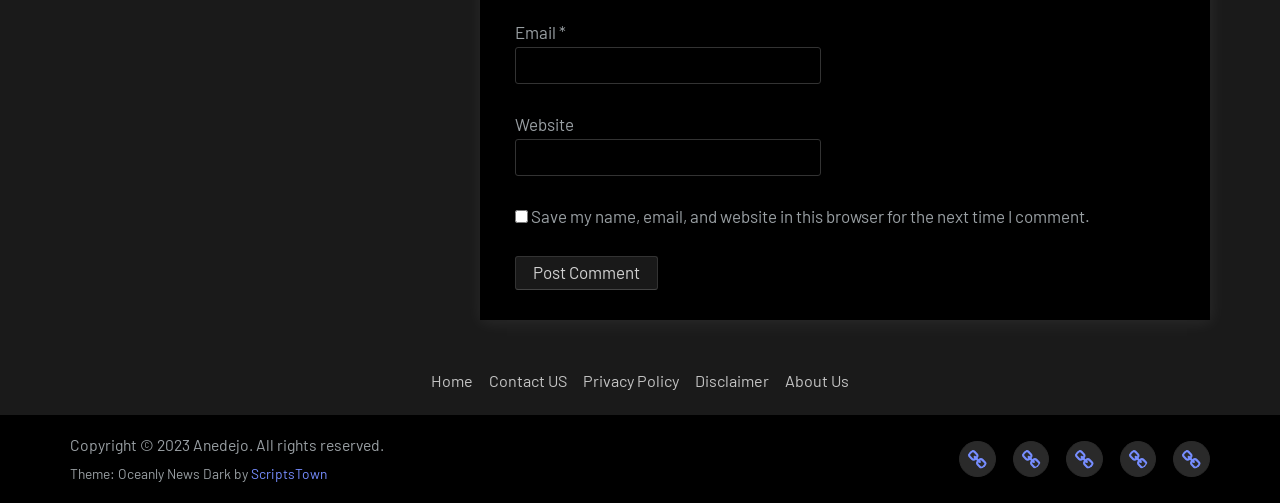How many navigation sections are at the bottom of the page?
Using the visual information, answer the question in a single word or phrase.

2